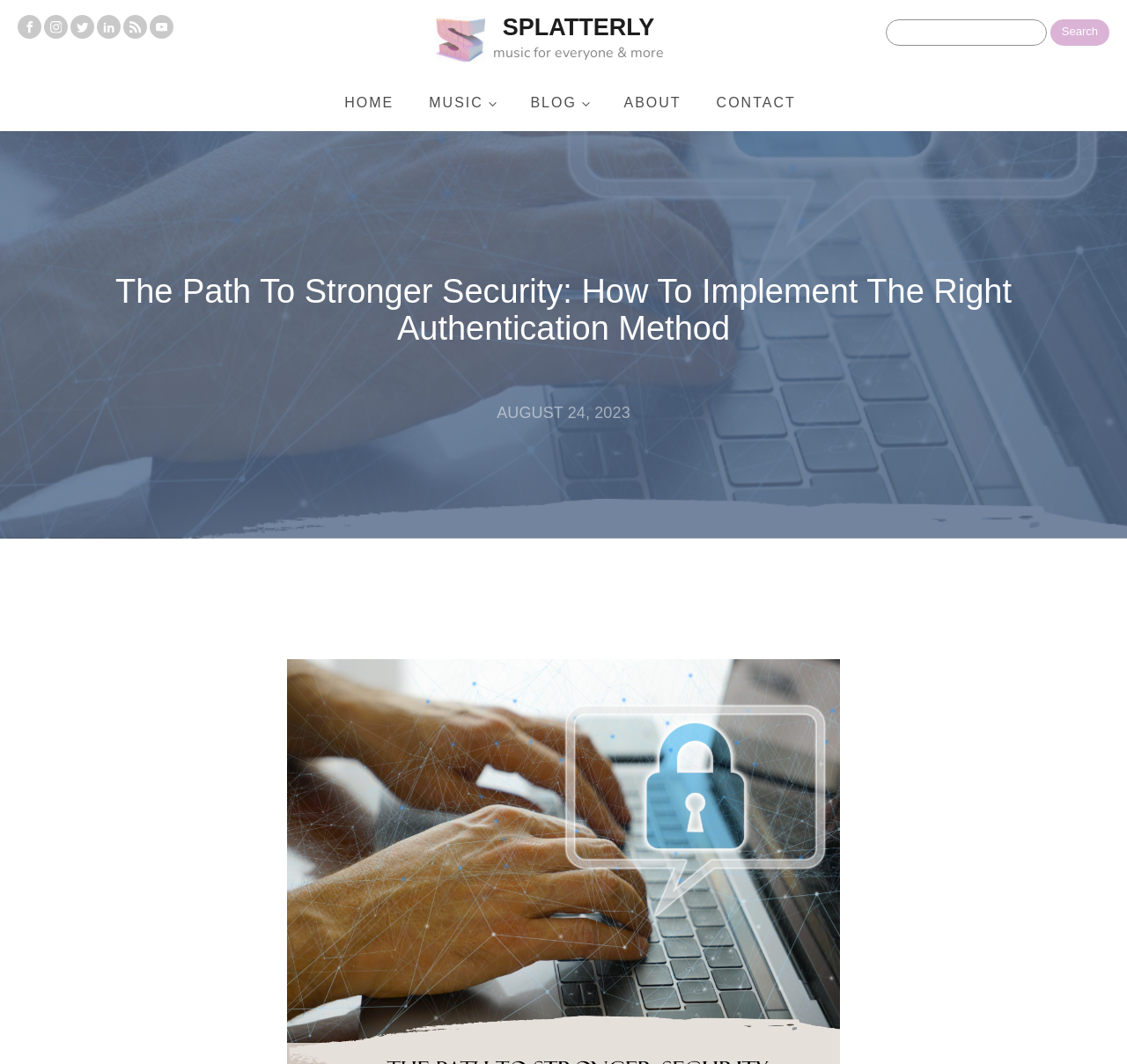Please give a one-word or short phrase response to the following question: 
What is the category of the article?

Security